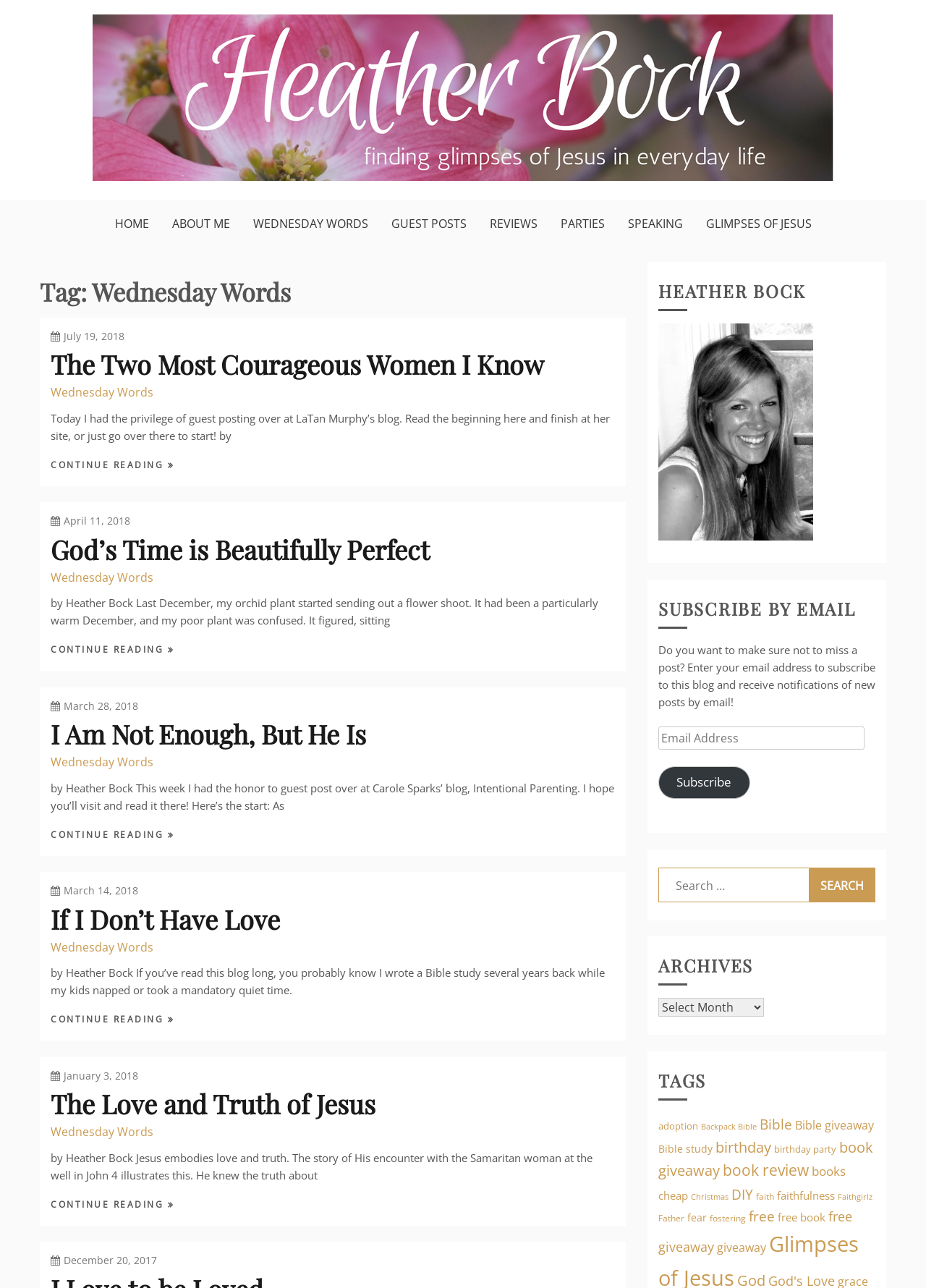Provide a single word or phrase to answer the given question: 
What is the topic of the blog post titled 'The Two Most Courageous Women I Know'?

Family